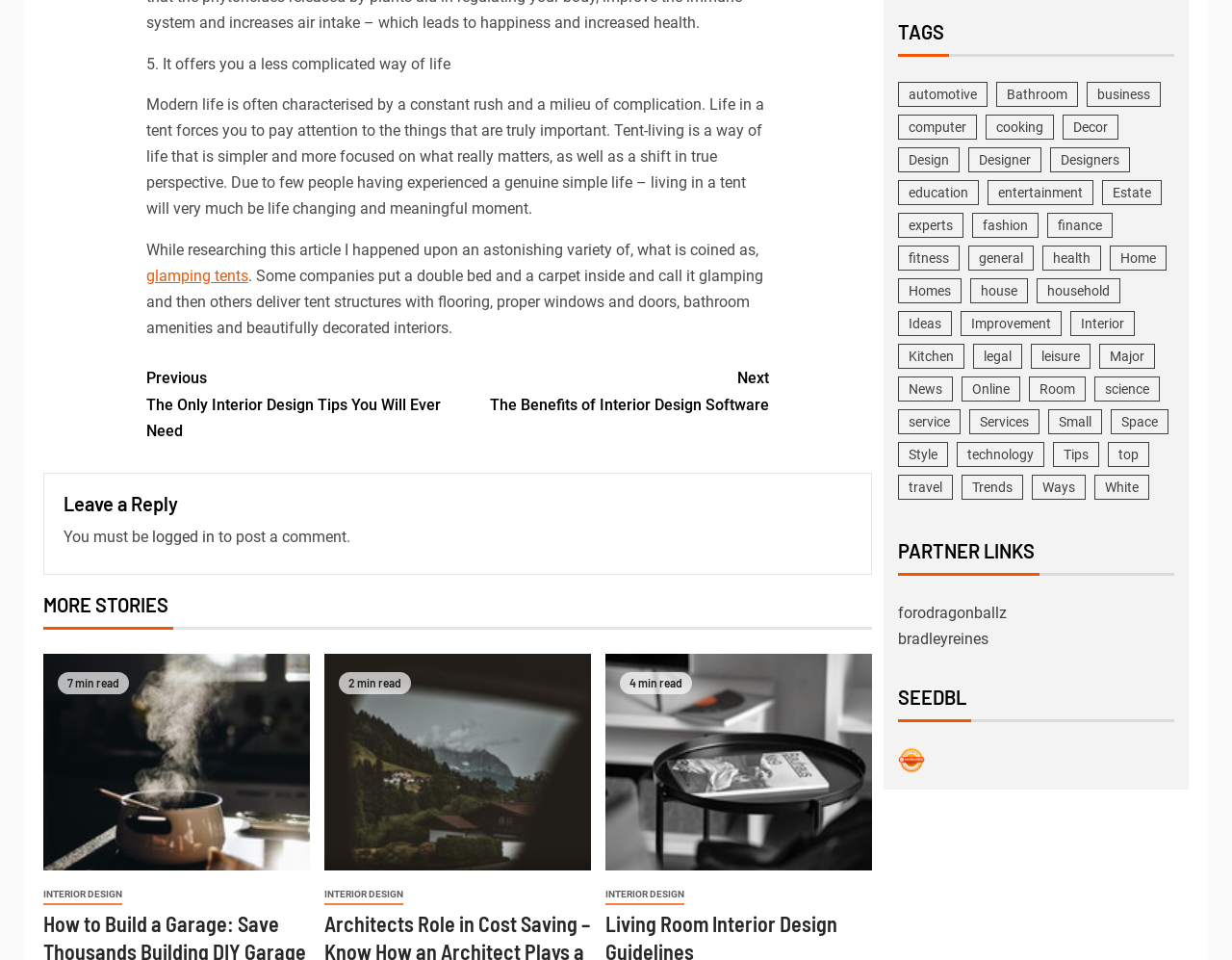Give a concise answer of one word or phrase to the question: 
What is glamping?

Luxury camping